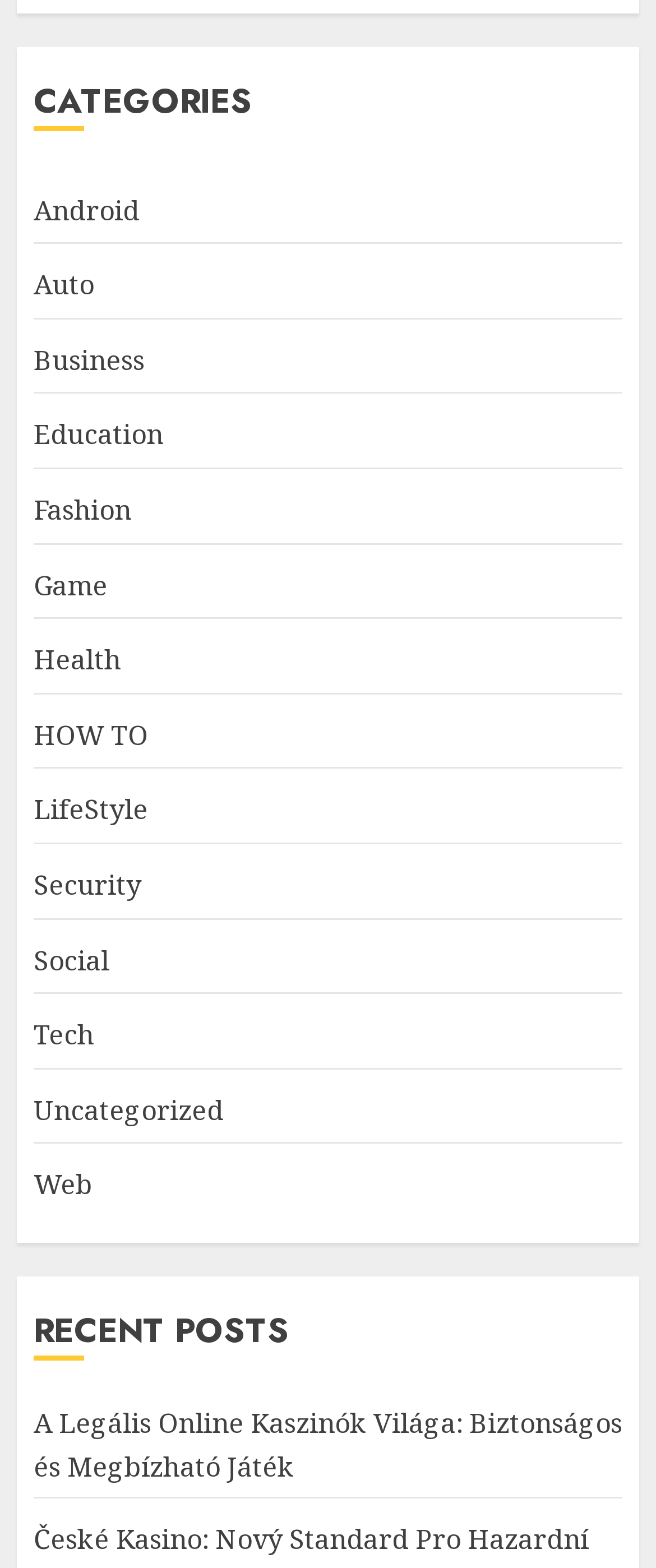Highlight the bounding box coordinates of the region I should click on to meet the following instruction: "View recent post about Legális Online Kaszinók Világa".

[0.051, 0.896, 0.949, 0.948]